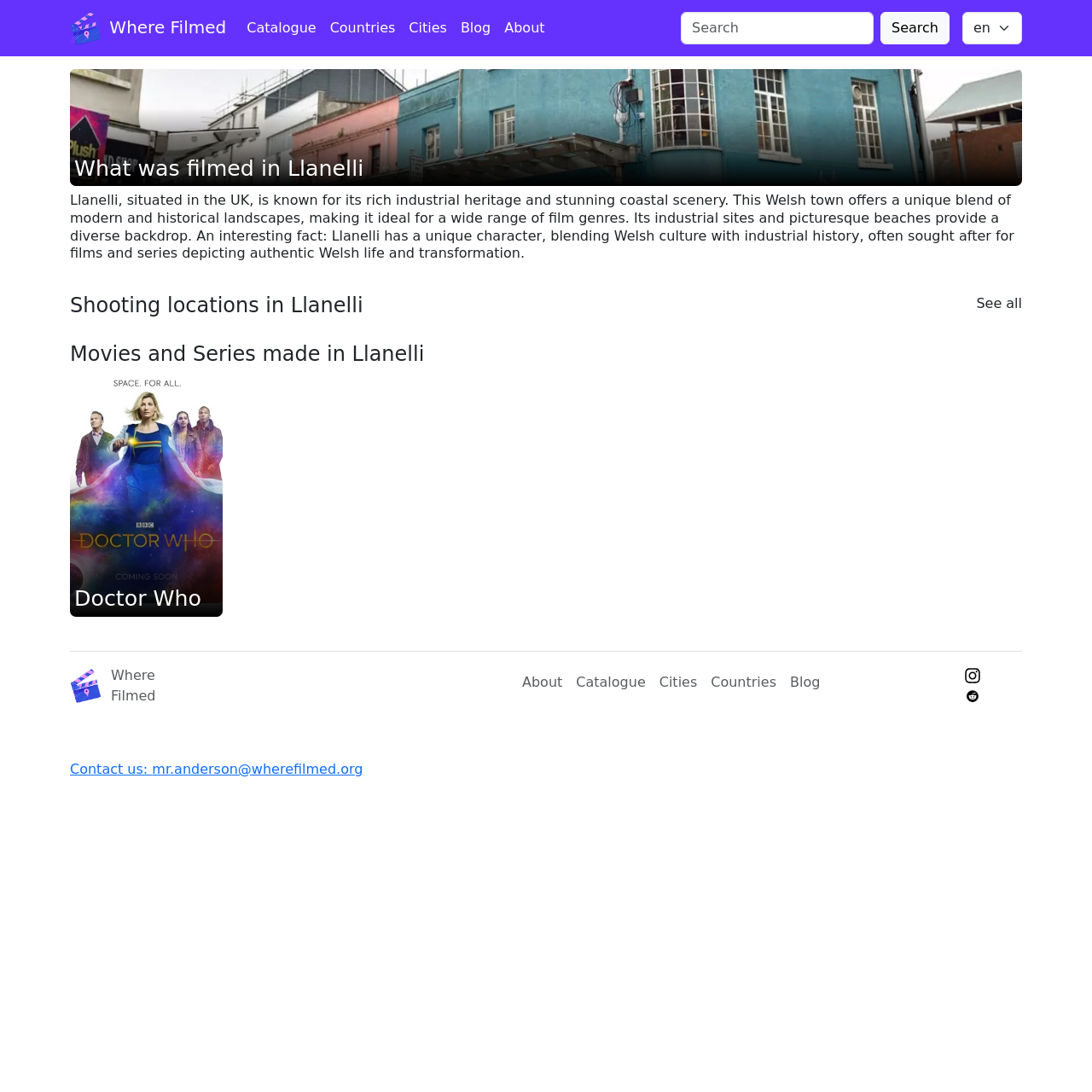Locate the bounding box coordinates of the segment that needs to be clicked to meet this instruction: "Search for a movie".

[0.623, 0.011, 0.881, 0.041]